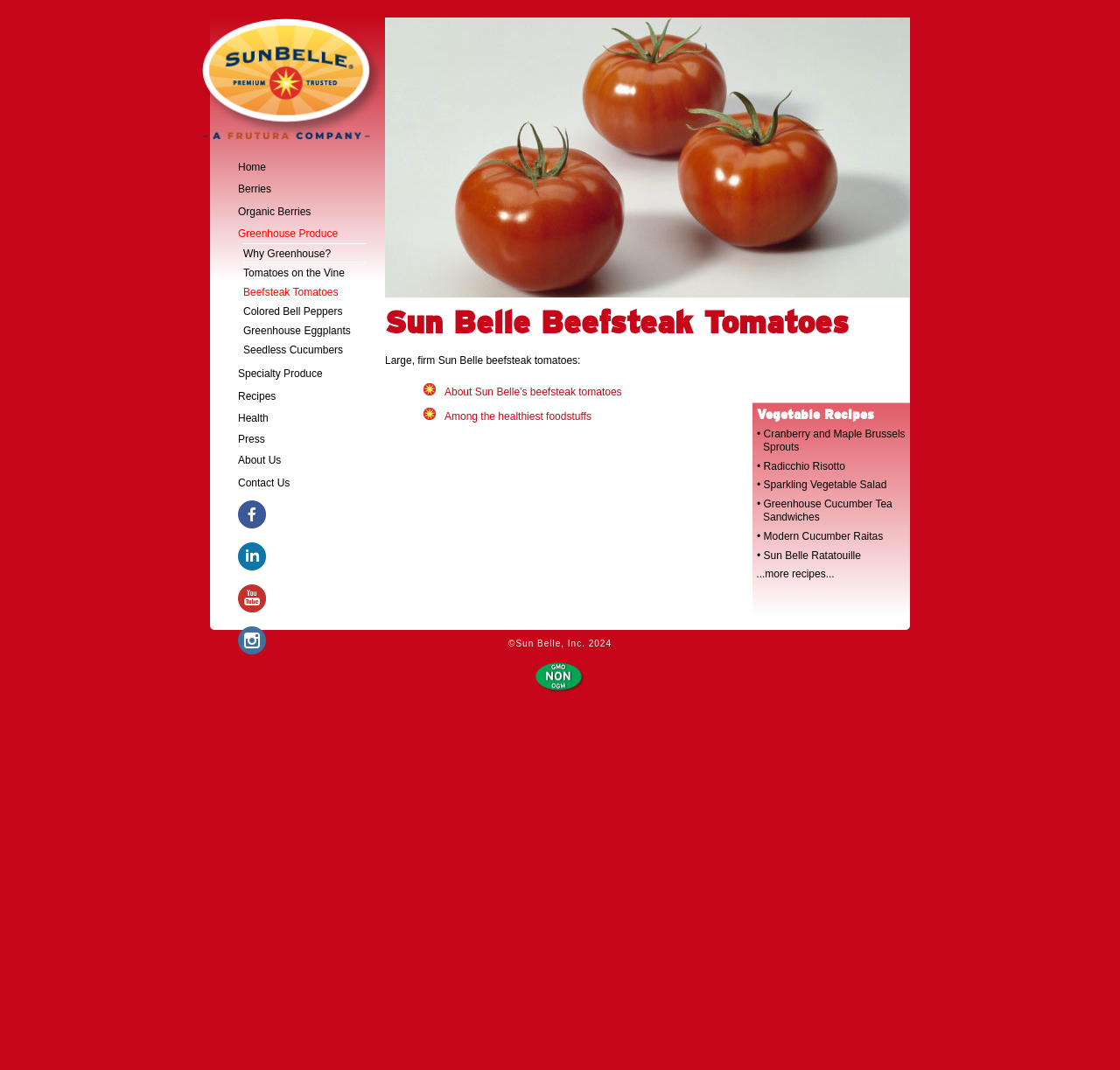What type of tomatoes are featured on this page?
Answer with a single word or phrase, using the screenshot for reference.

Beefsteak Tomatoes